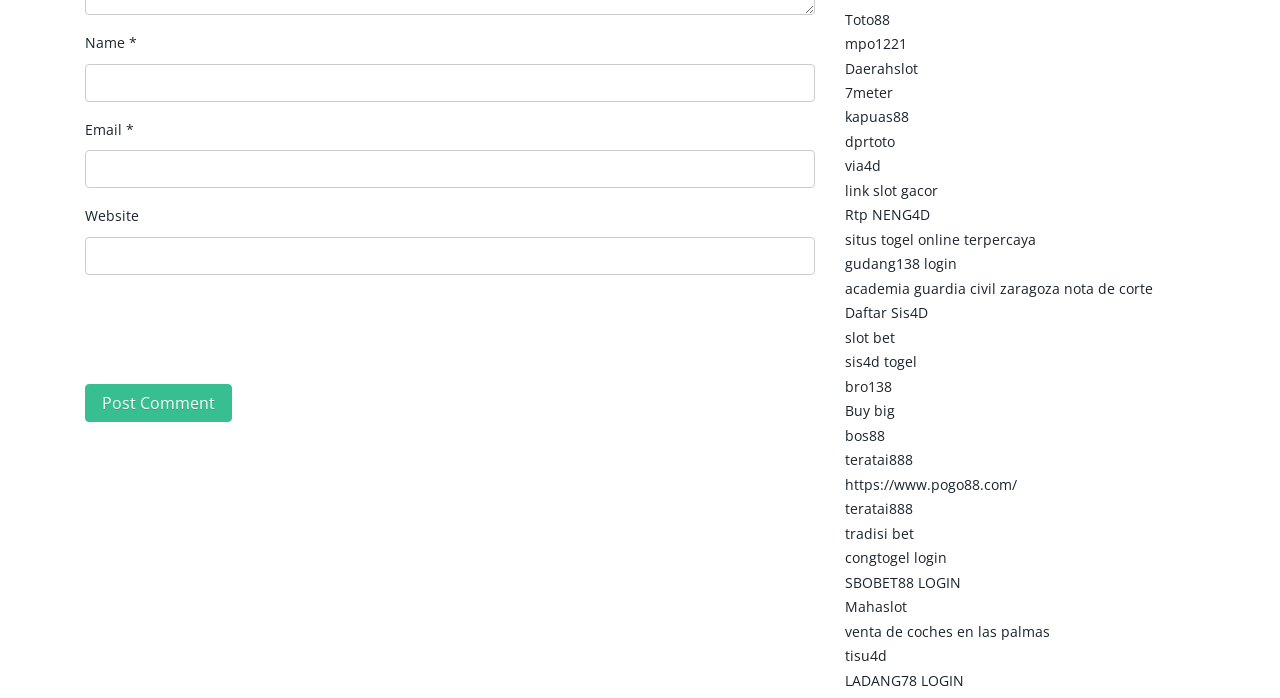Locate the bounding box coordinates of the clickable part needed for the task: "Check the reCAPTCHA".

[0.066, 0.429, 0.279, 0.529]